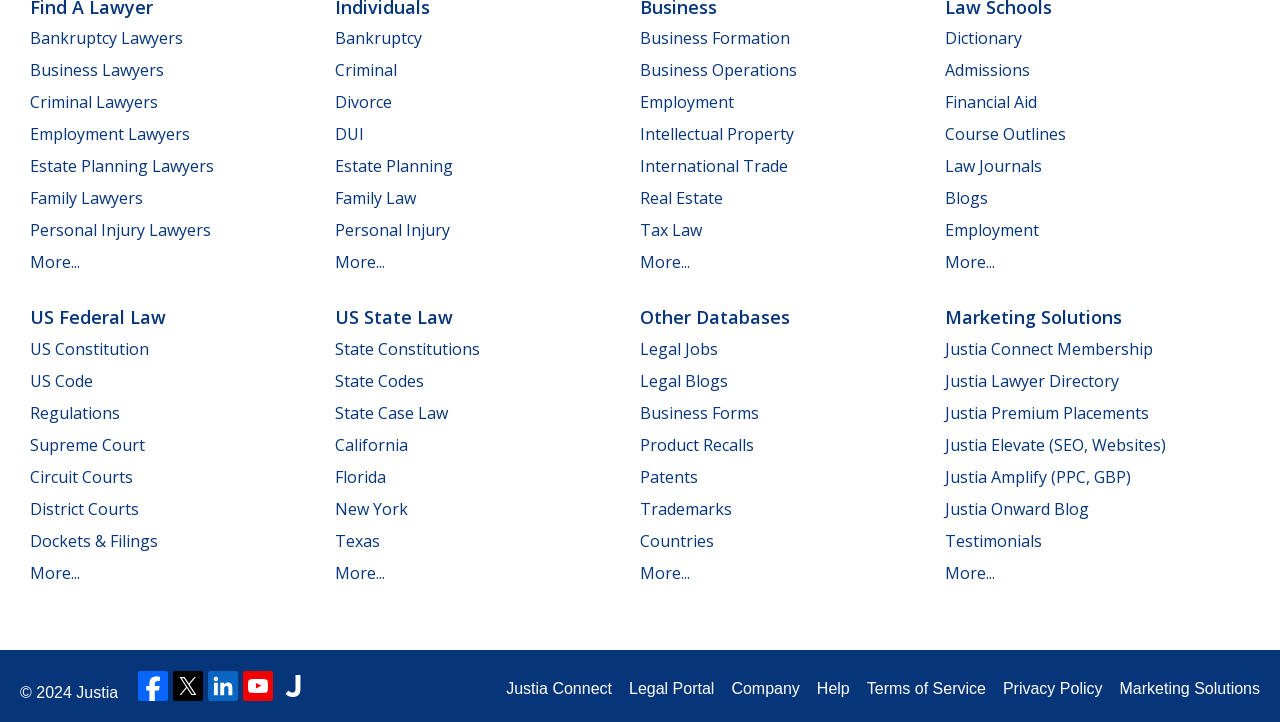Give a concise answer using only one word or phrase for this question:
How many social media platforms are linked on this webpage?

Four